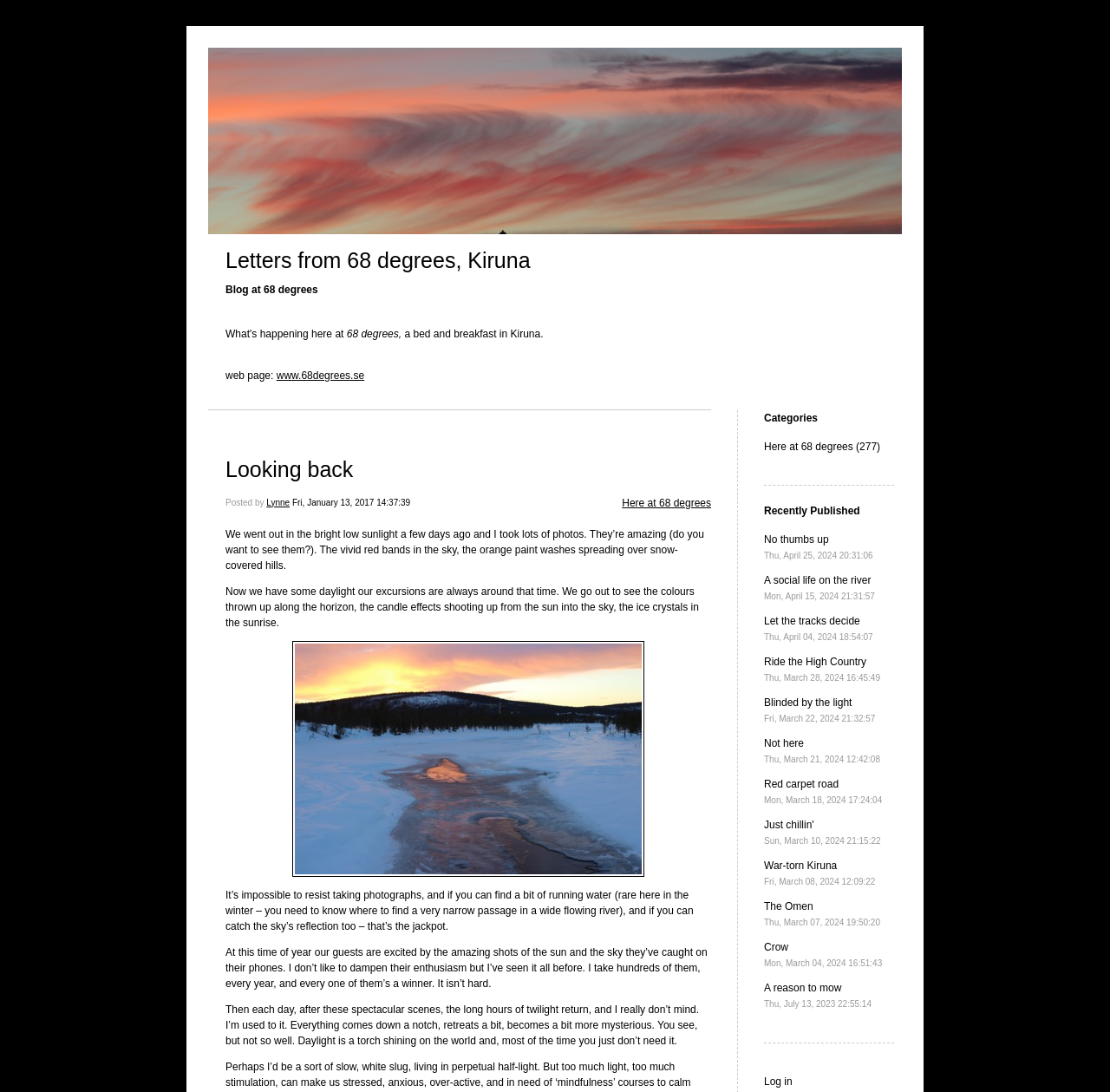What is the topic of the blog post?
Please provide a comprehensive answer to the question based on the webpage screenshot.

The topic of the blog post can be inferred by examining the static text elements that describe winter scenes, such as 'We went out in the bright low sunlight a few days ago and I took lots of photos.' and 'It’s impossible to resist taking photographs, and if you can find a bit of running water...'. These elements suggest that the blog post is describing the author's experiences and observations of winter scenes.